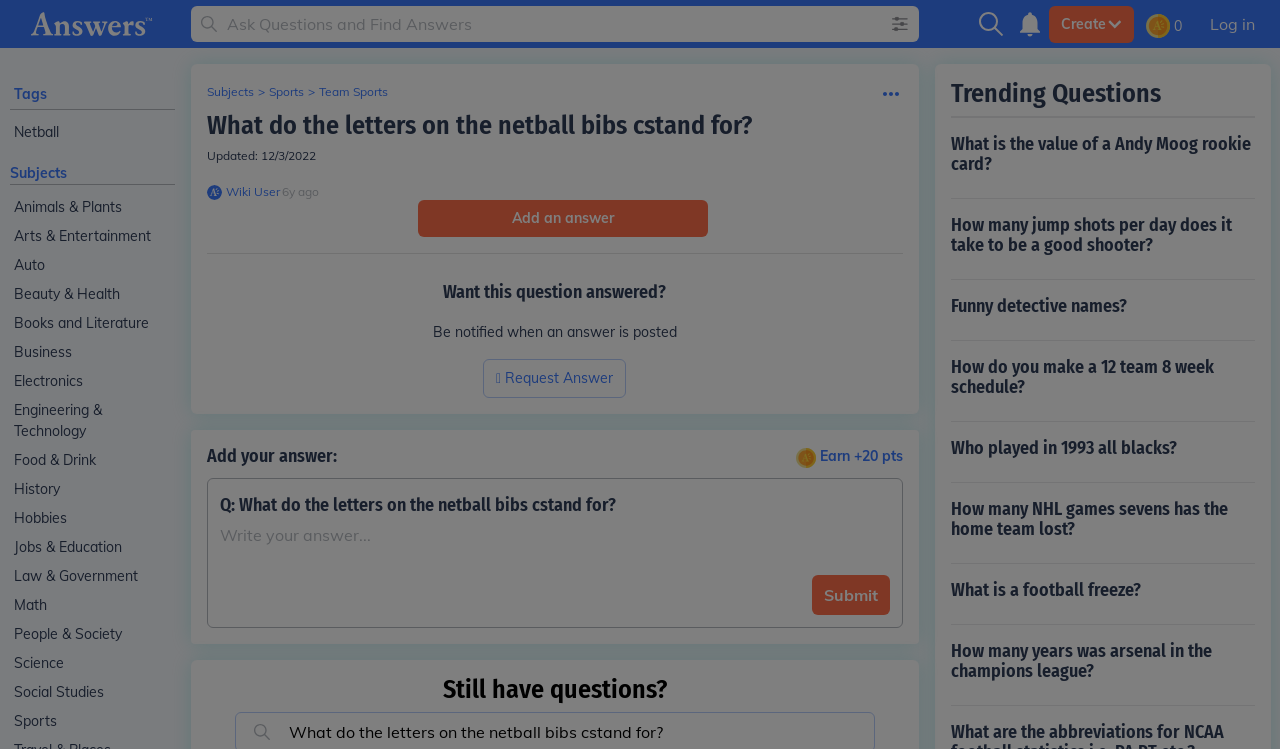Based on the image, please elaborate on the answer to the following question:
What is the category of the question 'What do the letters on the netball bibs cstand for?'?

The question 'What do the letters on the netball bibs cstand for?' is categorized under Sports because it is related to netball, a team sport.